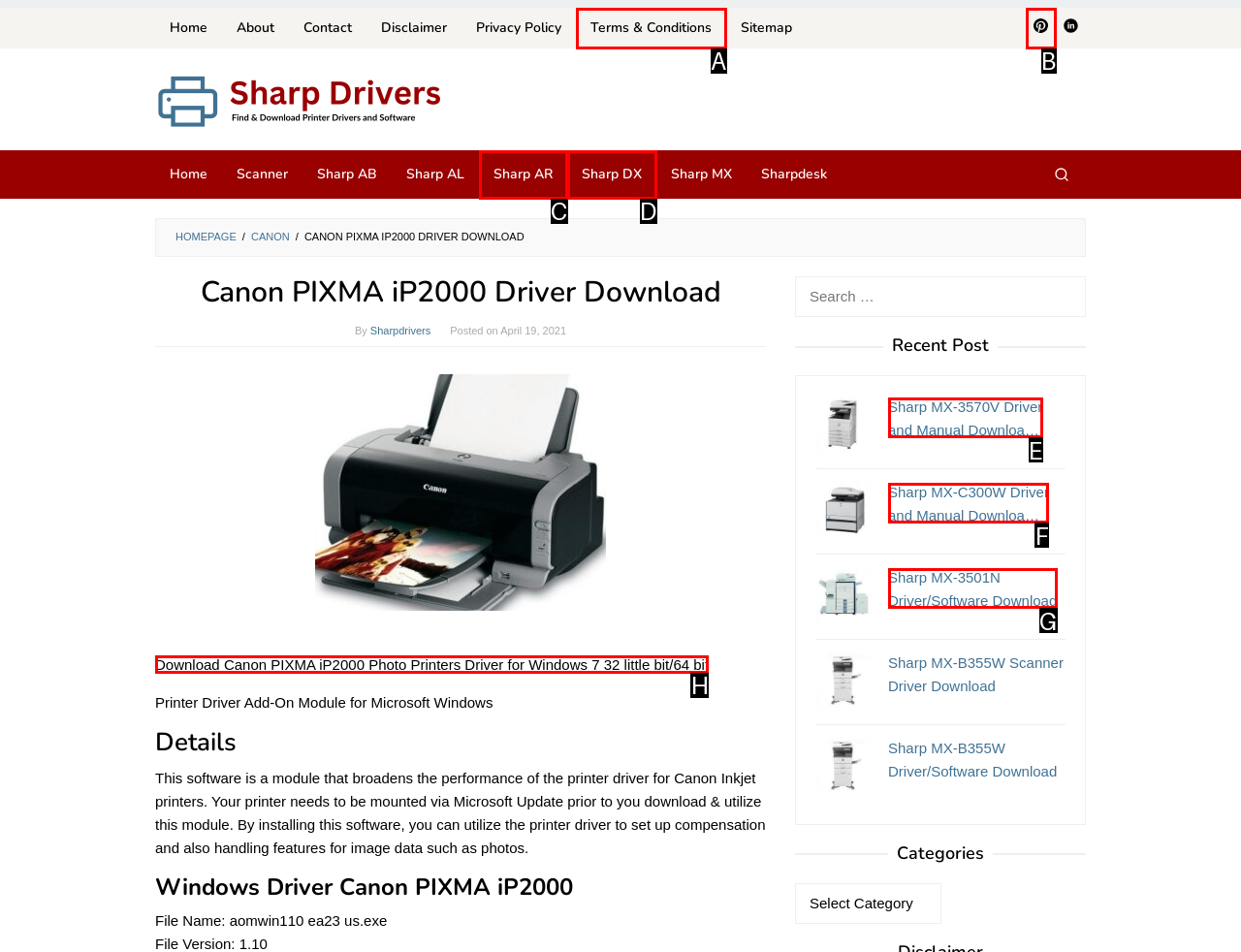Point out the letter of the HTML element you should click on to execute the task: Download Canon PIXMA iP2000 Photo Printers Driver
Reply with the letter from the given options.

H